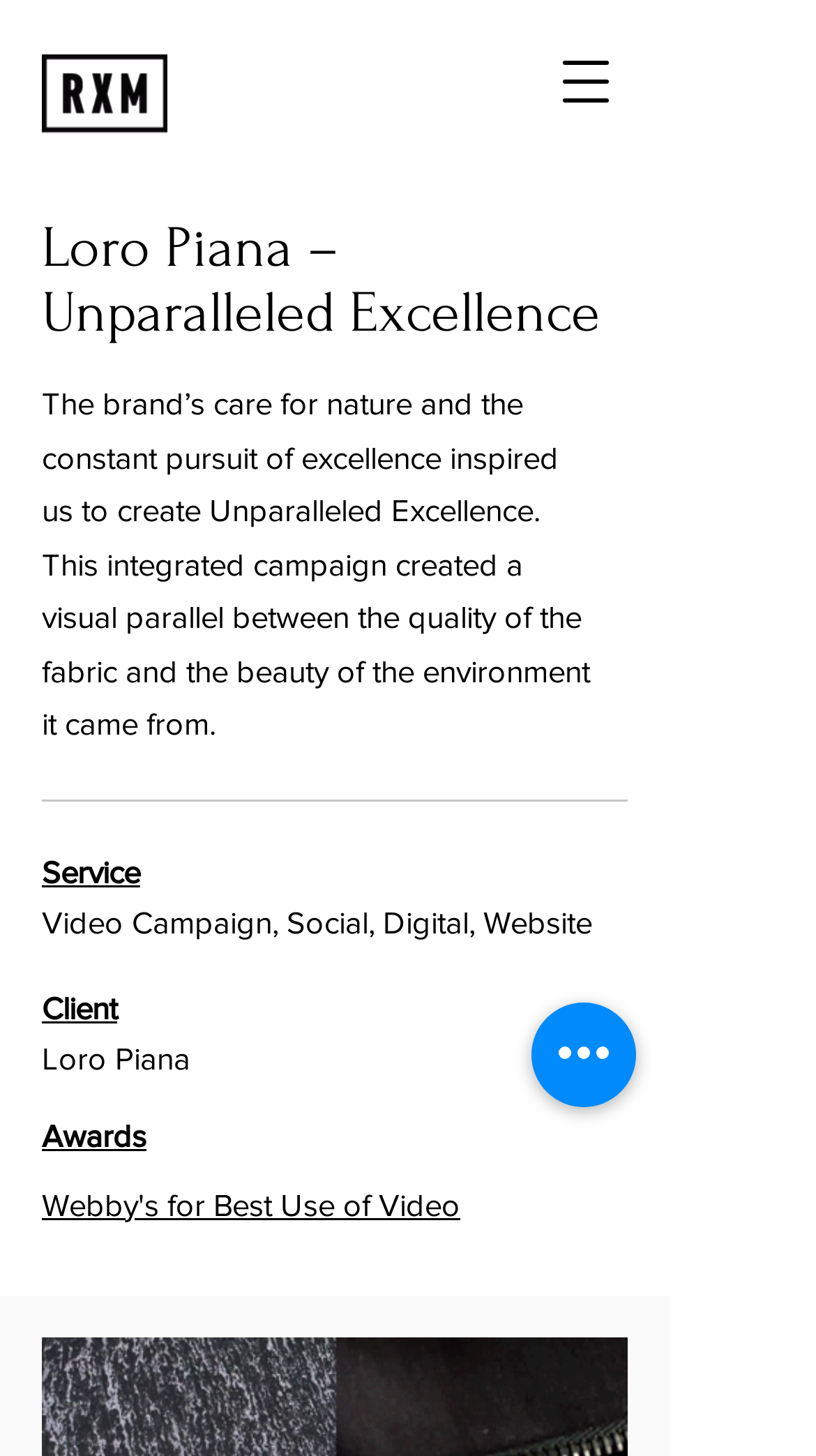For the element described, predict the bounding box coordinates as (top-left x, top-left y, bottom-right x, bottom-right y). All values should be between 0 and 1. Element description: aria-label="Open navigation menu"

[0.654, 0.02, 0.782, 0.092]